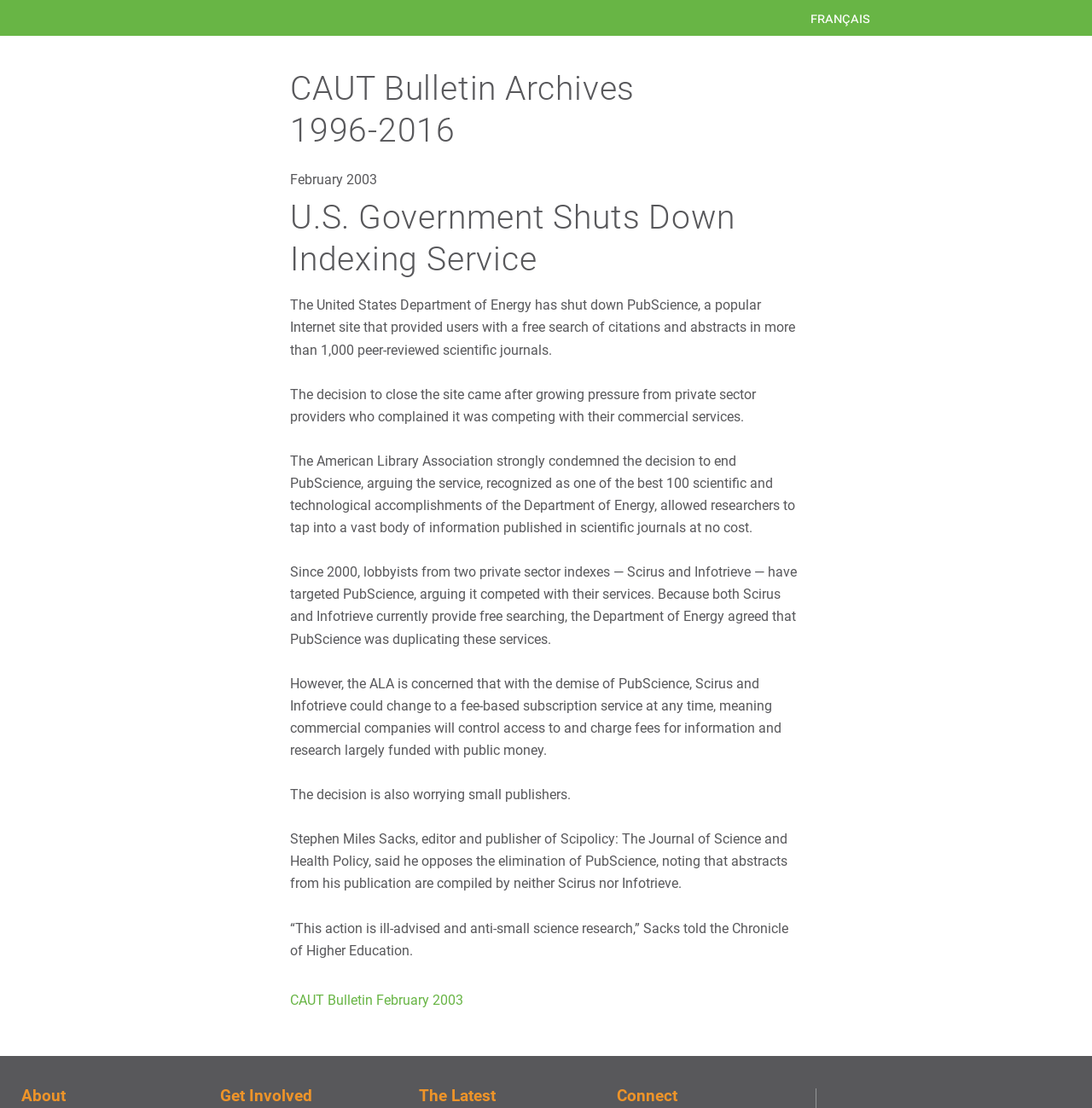Who condemned the decision to end PubScience?
Look at the screenshot and respond with a single word or phrase.

American Library Association